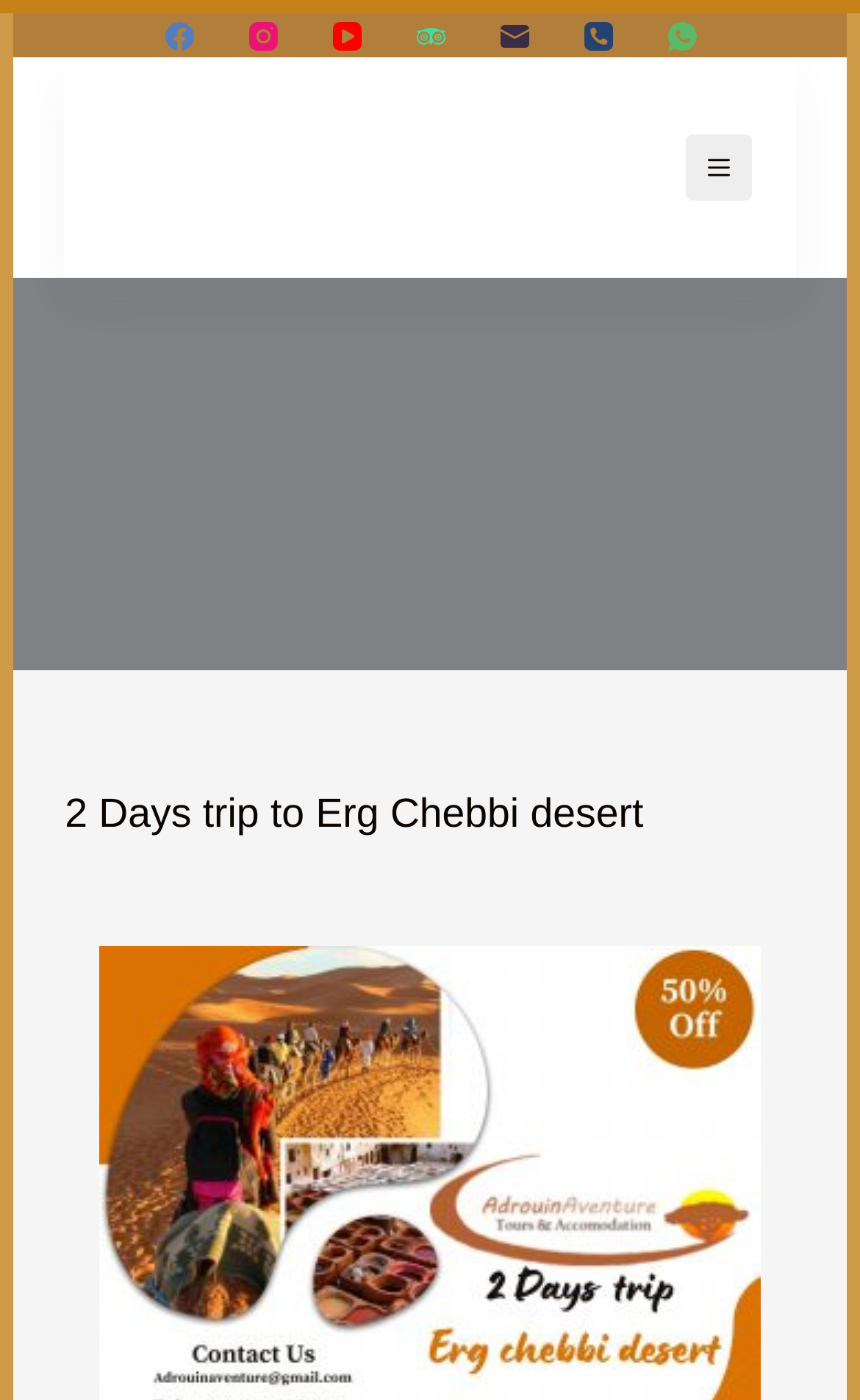What is the social media platform with the highest x-coordinate?
Please use the image to provide a one-word or short phrase answer.

WhatsApp